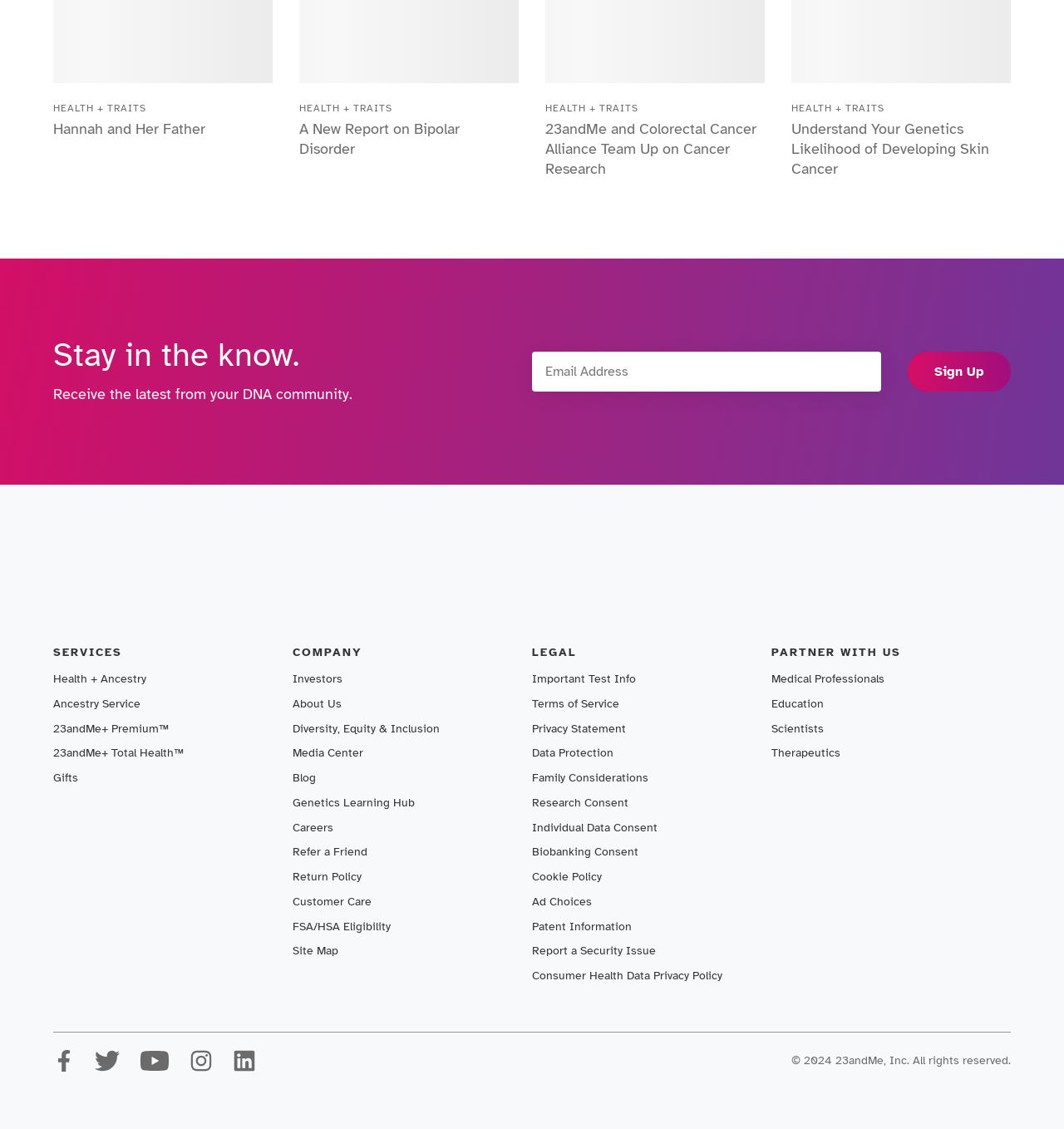Specify the bounding box coordinates for the region that must be clicked to perform the given instruction: "Follow 23andMe on Facebook".

[0.05, 0.926, 0.07, 0.953]